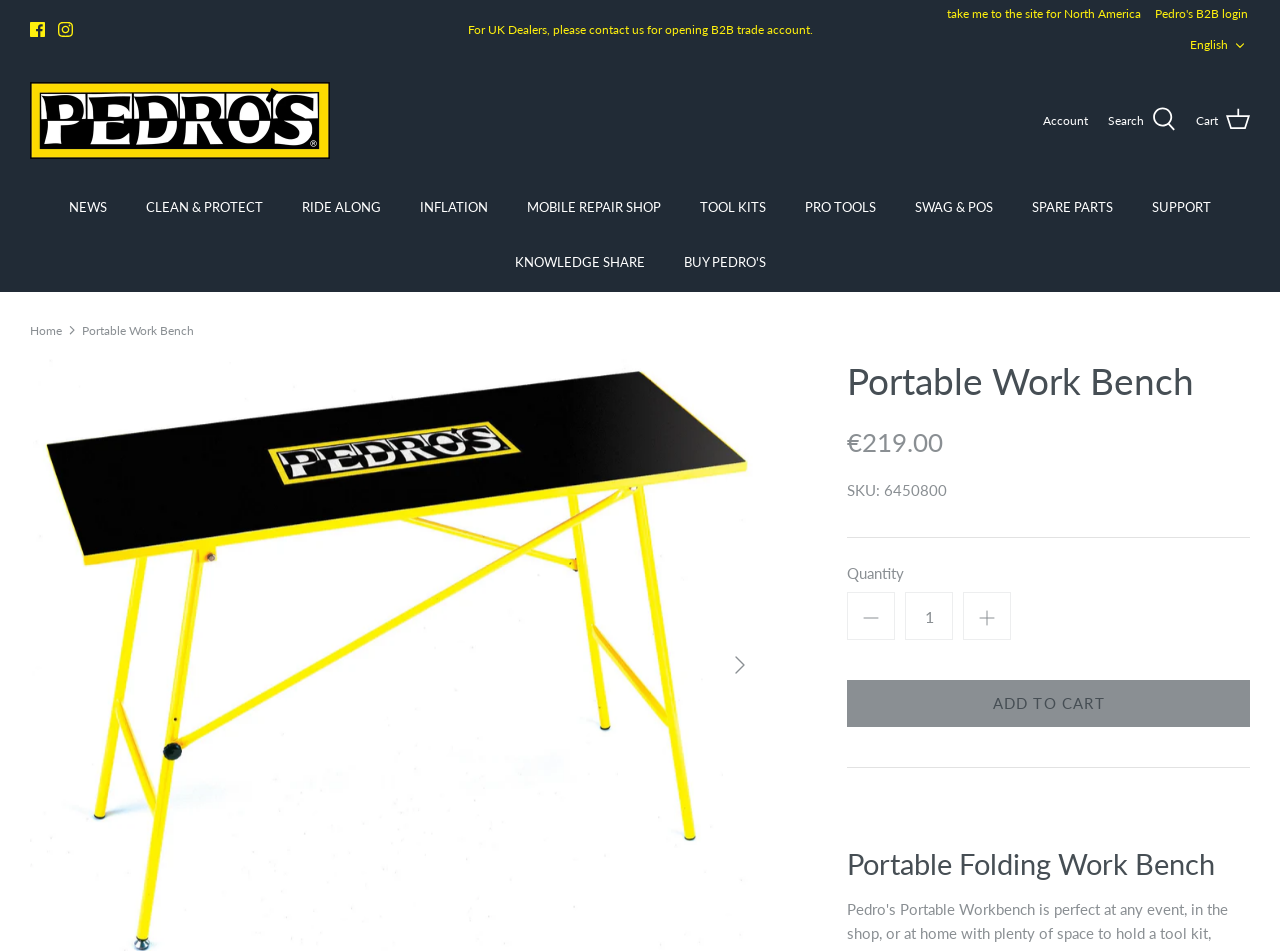Specify the bounding box coordinates of the region I need to click to perform the following instruction: "Select English language". The coordinates must be four float numbers in the range of 0 to 1, i.e., [left, top, right, bottom].

[0.93, 0.03, 0.977, 0.065]